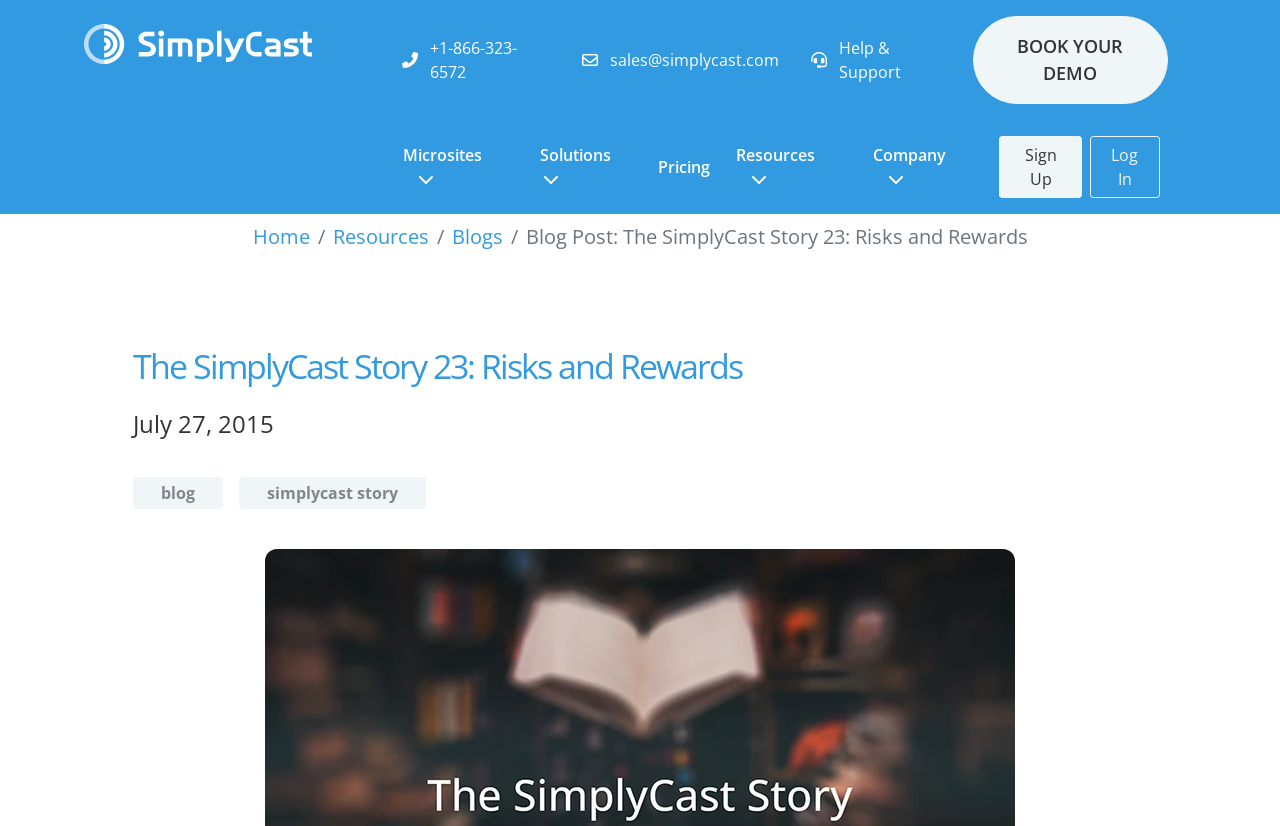Please identify the bounding box coordinates of the clickable element to fulfill the following instruction: "View the 'Help & Support' page". The coordinates should be four float numbers between 0 and 1, i.e., [left, top, right, bottom].

[0.649, 0.034, 0.751, 0.111]